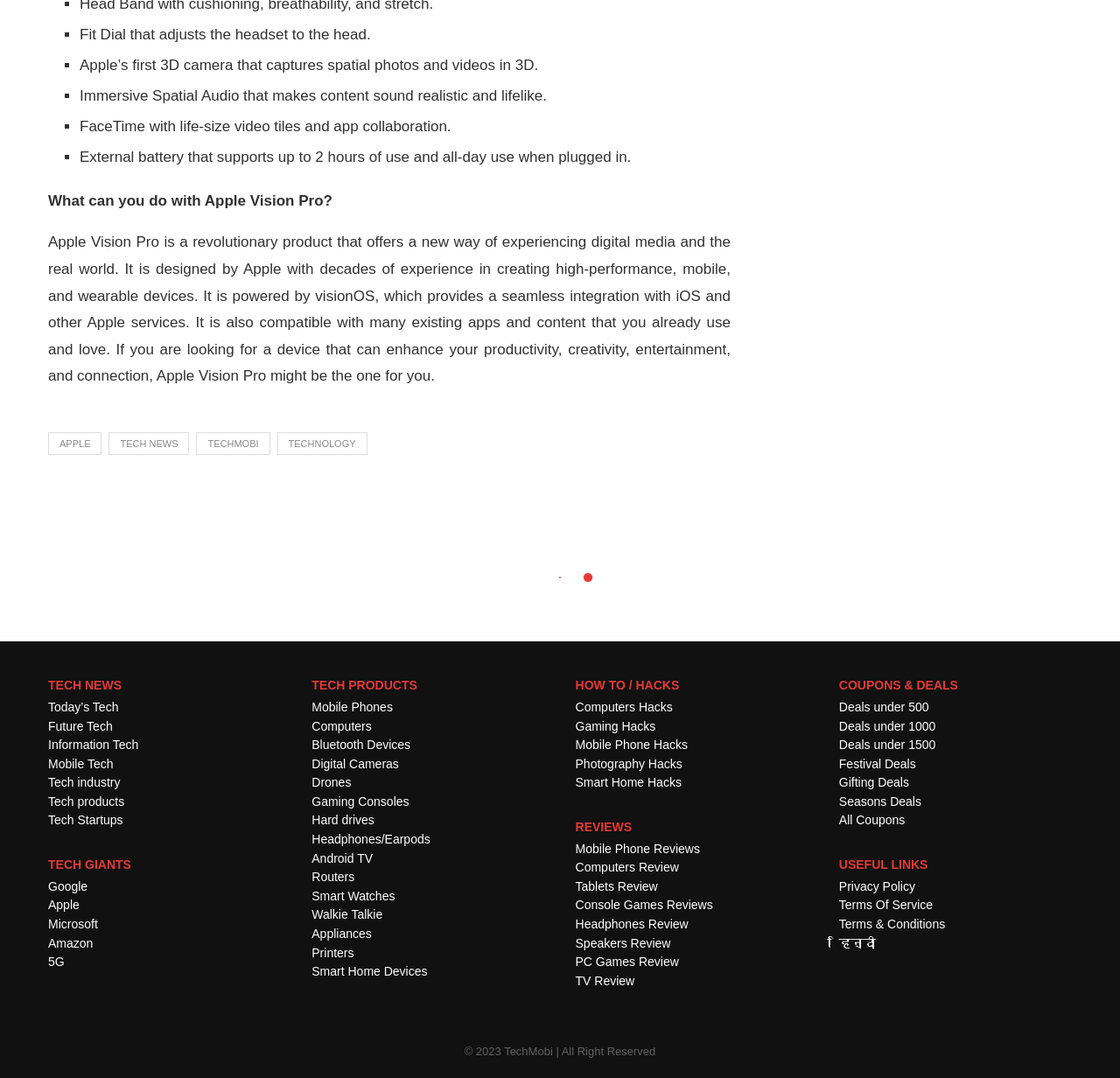Identify the bounding box for the UI element that is described as follows: "Appliances".

[0.278, 0.86, 0.332, 0.873]